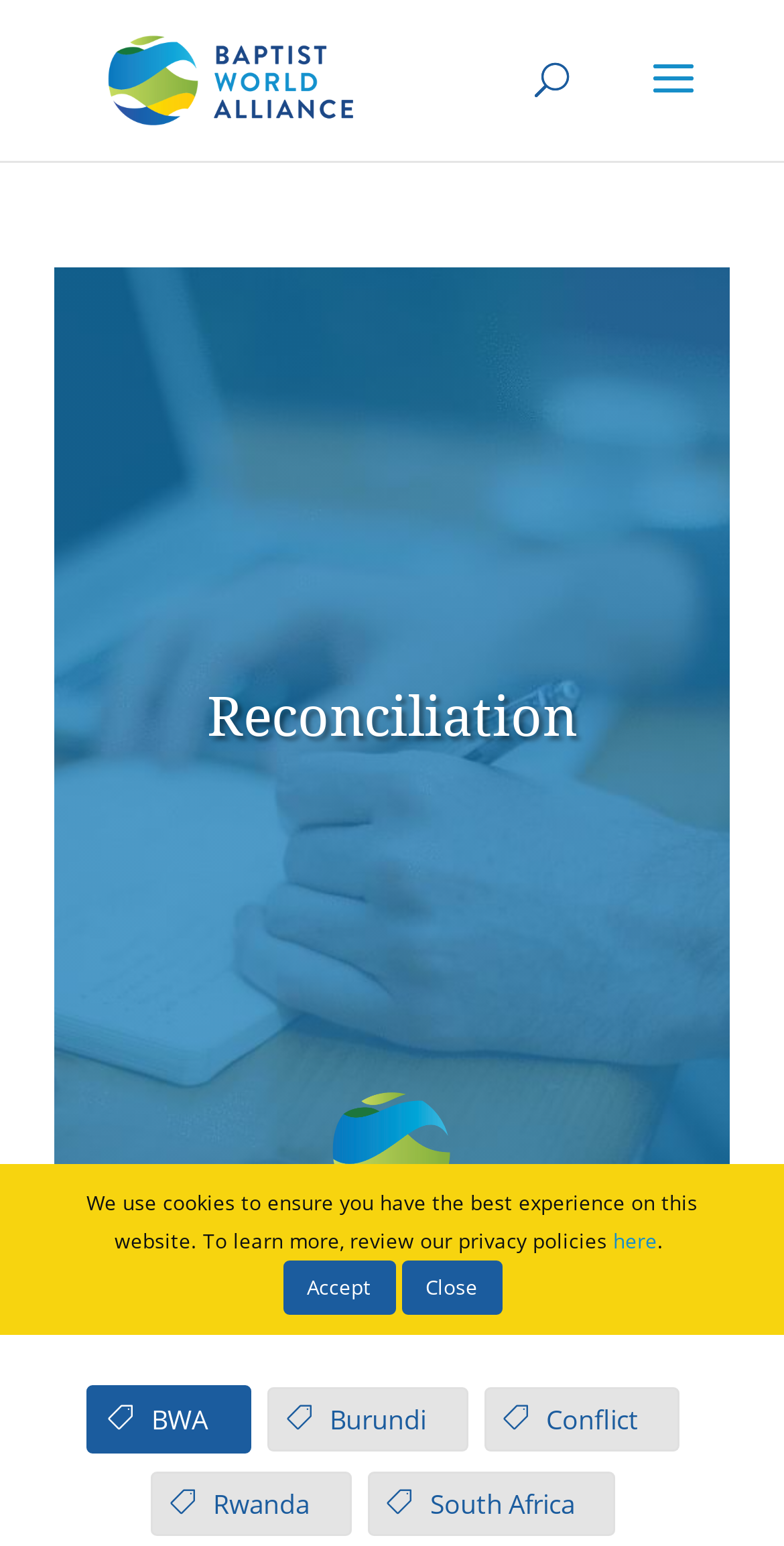Answer the following inquiry with a single word or phrase:
What is the name of the organization?

Baptist World Alliance